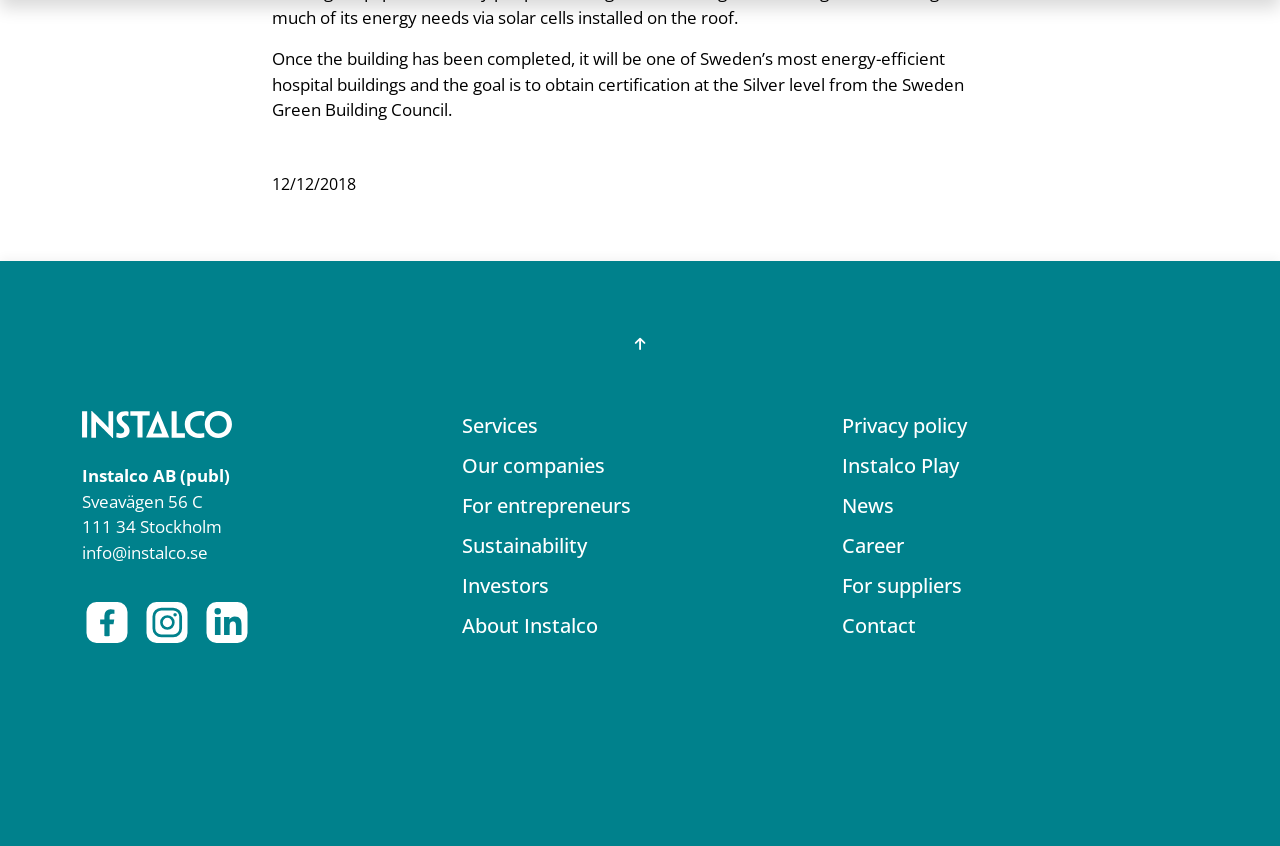Provide a single word or phrase answer to the question: 
What is the company name?

Instalco AB (publ)